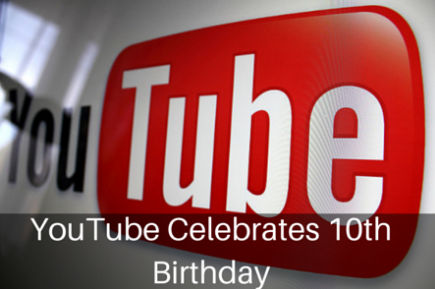Where was the first YouTube video uploaded?
Look at the image and answer the question using a single word or phrase.

San Diego Zoo